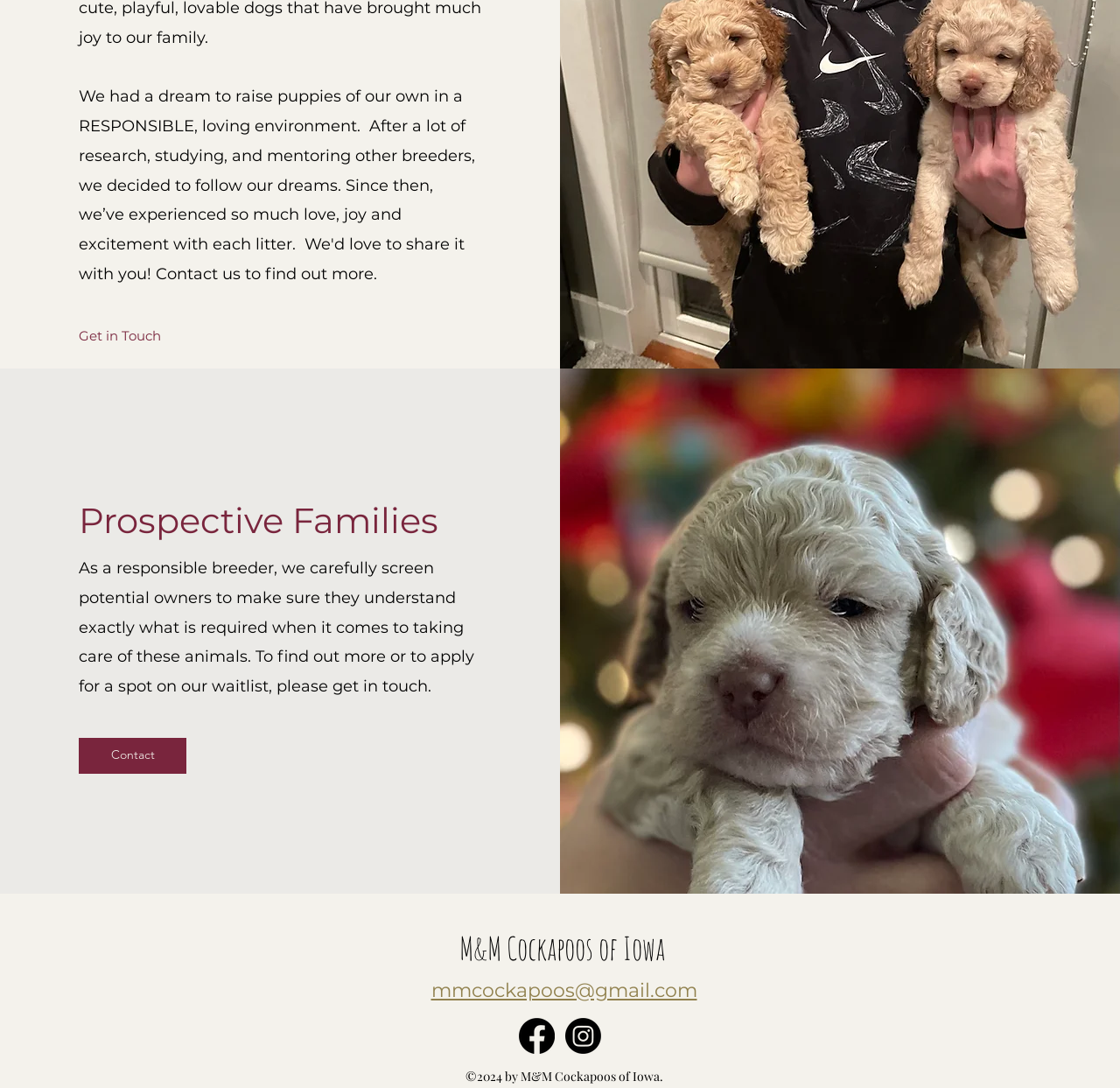Provide the bounding box coordinates of the HTML element described as: "Get in Touch". The bounding box coordinates should be four float numbers between 0 and 1, i.e., [left, top, right, bottom].

[0.07, 0.297, 0.144, 0.321]